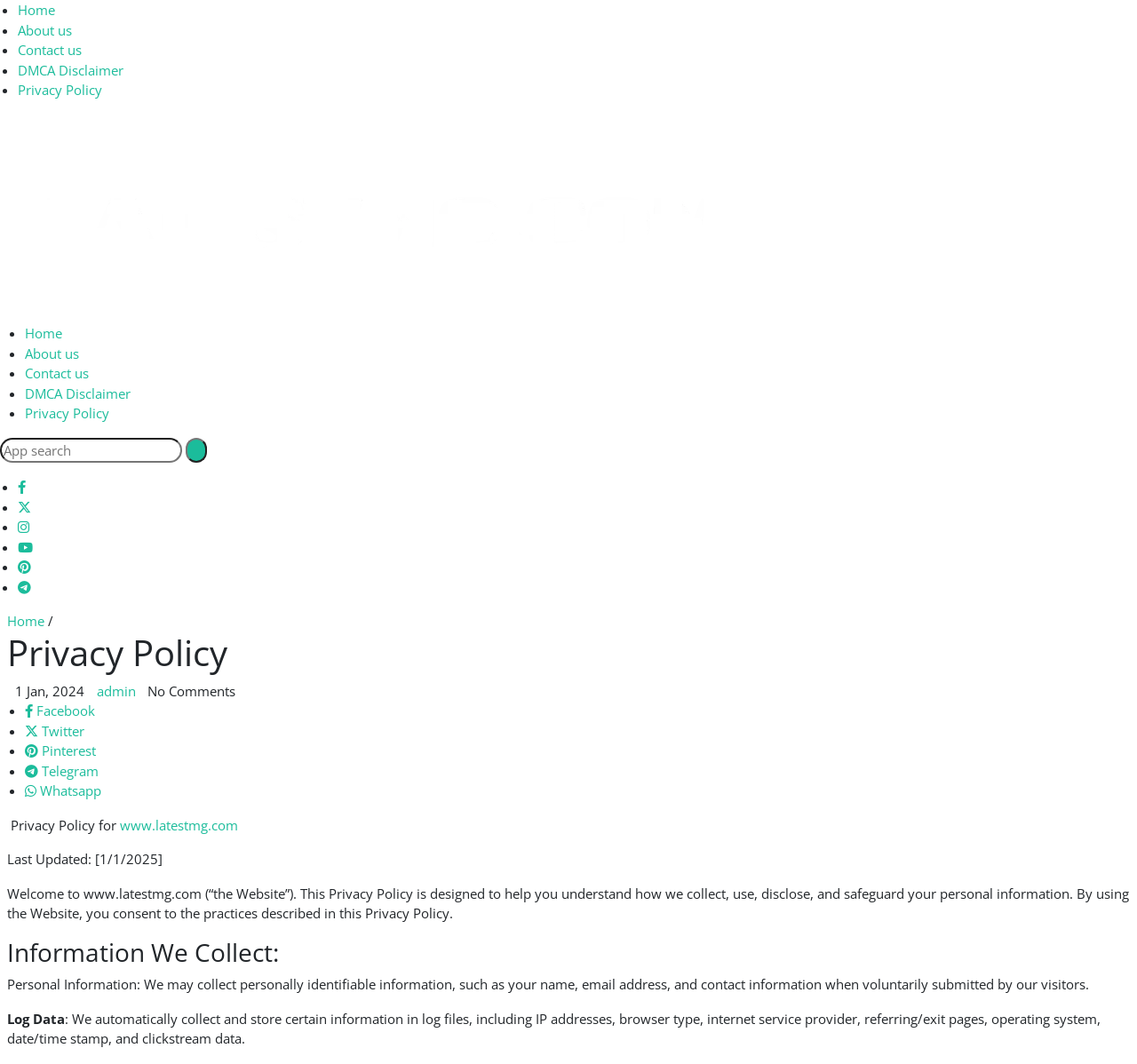Determine the bounding box of the UI element mentioned here: "DMCA Disclaimer". The coordinates must be in the format [left, top, right, bottom] with values ranging from 0 to 1.

[0.022, 0.254, 0.115, 0.27]